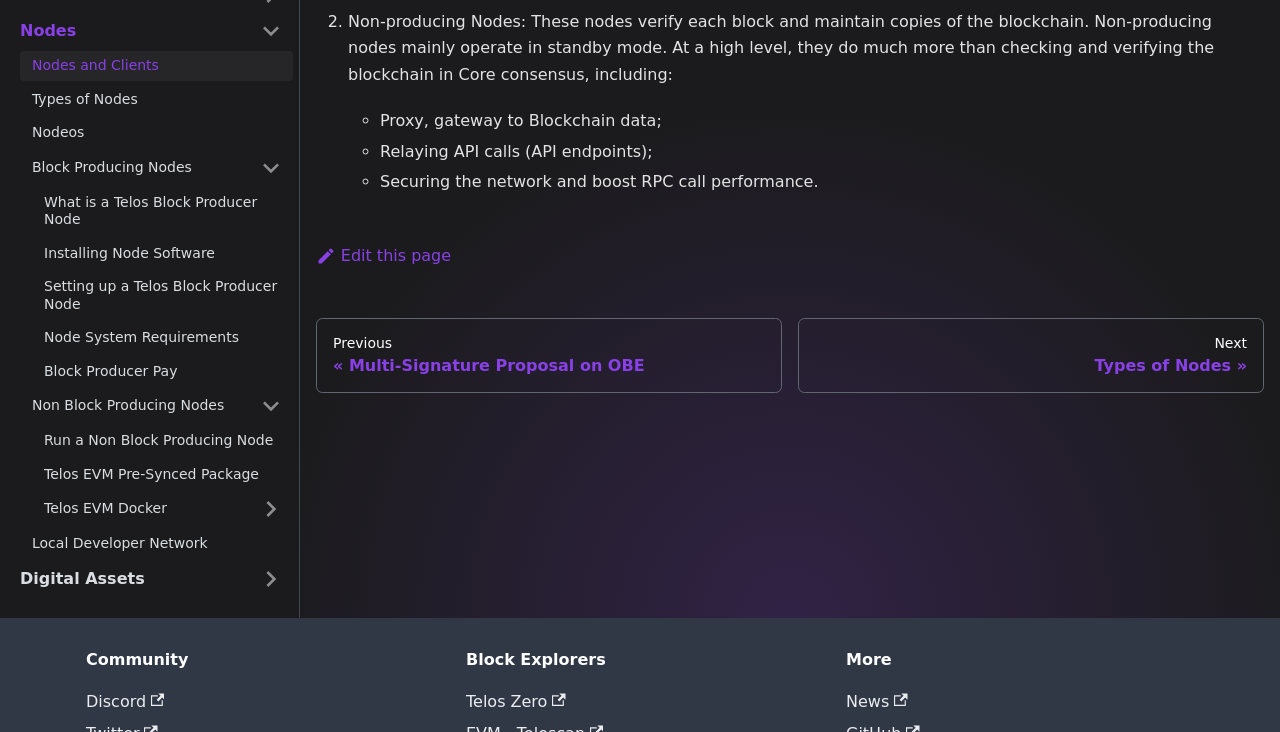Using the format (top-left x, top-left y, bottom-right x, bottom-right y), and given the element description, identify the bounding box coordinates within the screenshot: Discord

[0.067, 0.945, 0.128, 0.971]